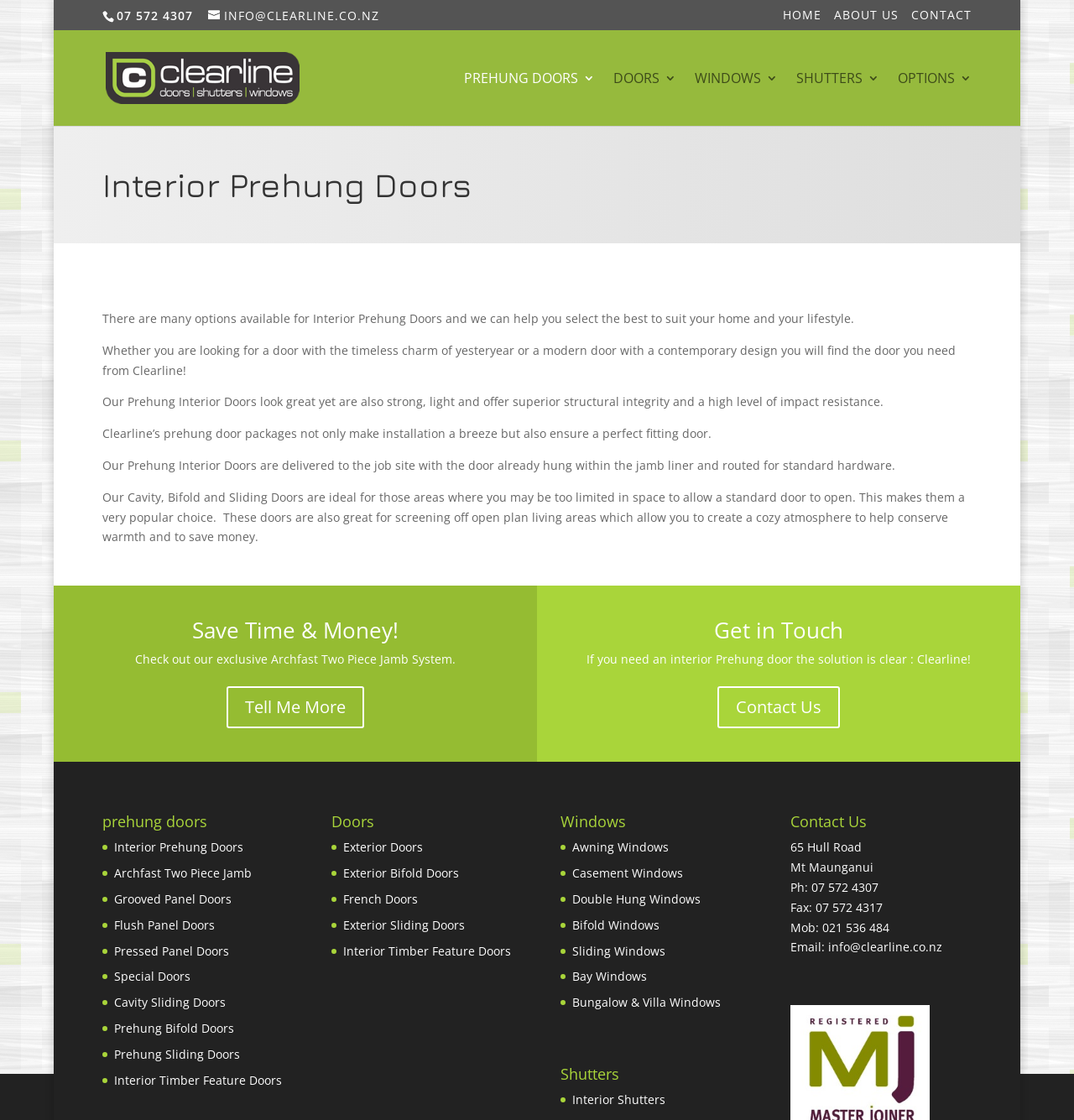Locate the UI element described as follows: "Sliding Windows". Return the bounding box coordinates as four float numbers between 0 and 1 in the order [left, top, right, bottom].

[0.533, 0.842, 0.62, 0.856]